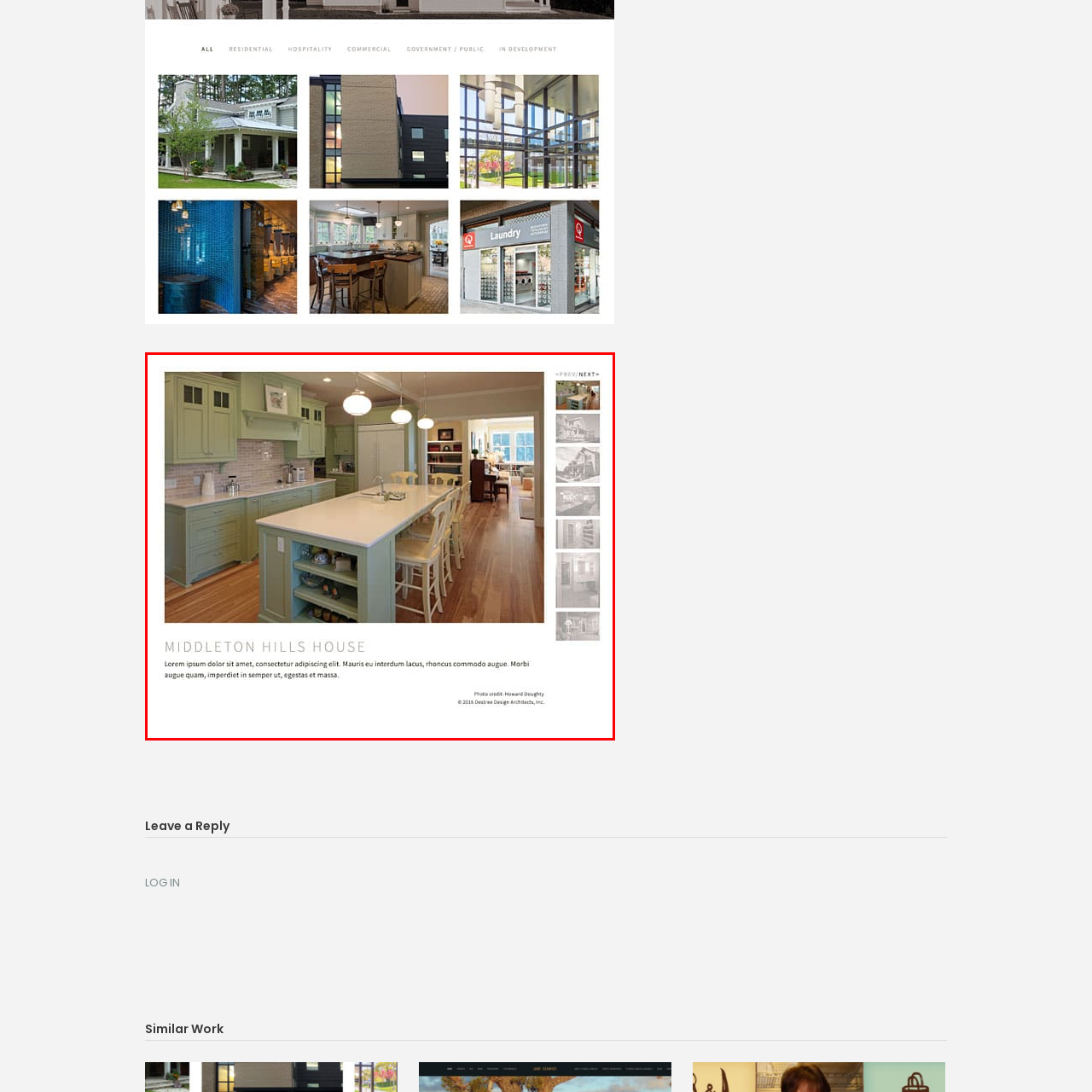Provide a comprehensive description of the image located within the red boundary.

The image showcases a beautifully designed kitchen interior from the "Middleton Hills House". Featuring a contemporary style, the kitchen is characterized by light green cabinetry that complements the warm wood flooring. A centerpiece island, adorned with a light-colored countertop, provides both functional space and an inviting atmosphere. 

Elegant pendant lights hang above the island, casting a soft glow over the area, while a seamless connection to the dining and living spaces is evident through the open layout. The kitchen is equipped with modern appliances, including a stove and a dishwasher, ensuring a blend of style and practicality. Subtle decorative elements, such as featured dishware in the open shelving of the island, enhance its charm. This inviting space embodies a harmonious balance of comfort and sophistication, perfect for both cooking and gathering. 

Overall, the image reflects the meticulous design work that has gone into creating this functional yet aesthetically pleasing kitchen.